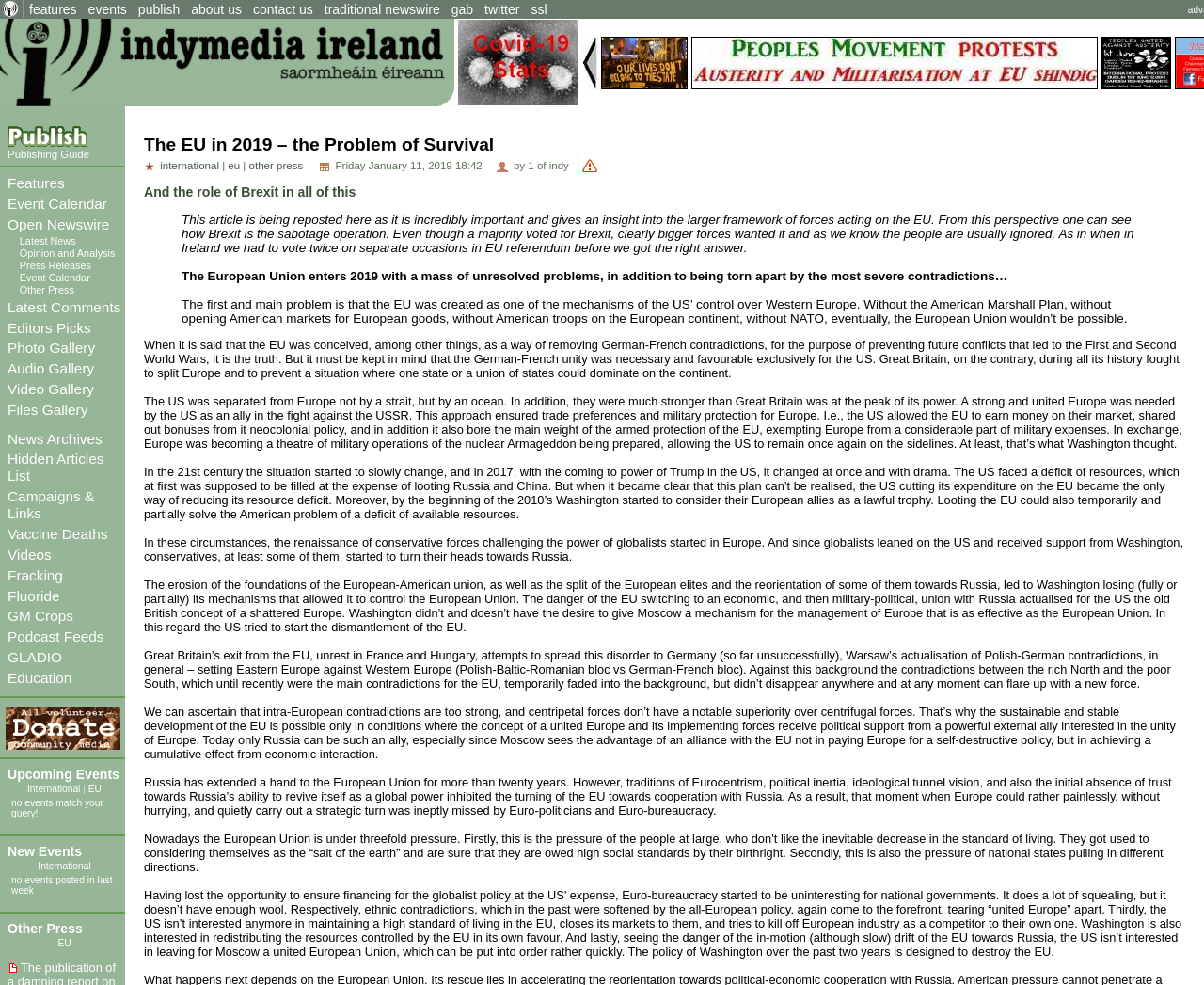Please determine the bounding box coordinates of the element's region to click in order to carry out the following instruction: "Click on the 'about us' link". The coordinates should be four float numbers between 0 and 1, i.e., [left, top, right, bottom].

[0.154, 0.0, 0.205, 0.02]